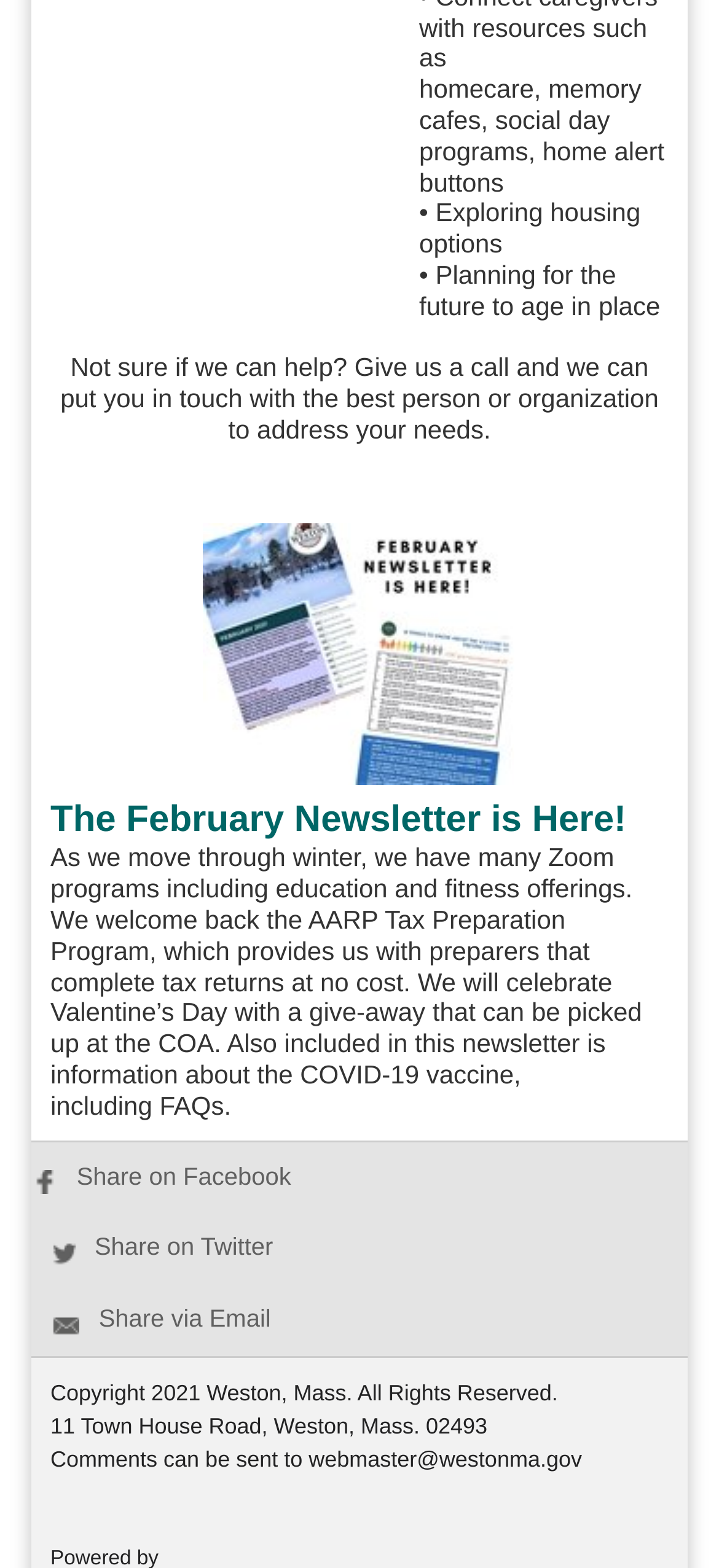Using the given element description, provide the bounding box coordinates (top-left x, top-left y, bottom-right x, bottom-right y) for the corresponding UI element in the screenshot: Share on Twitter

[0.071, 0.787, 0.38, 0.804]